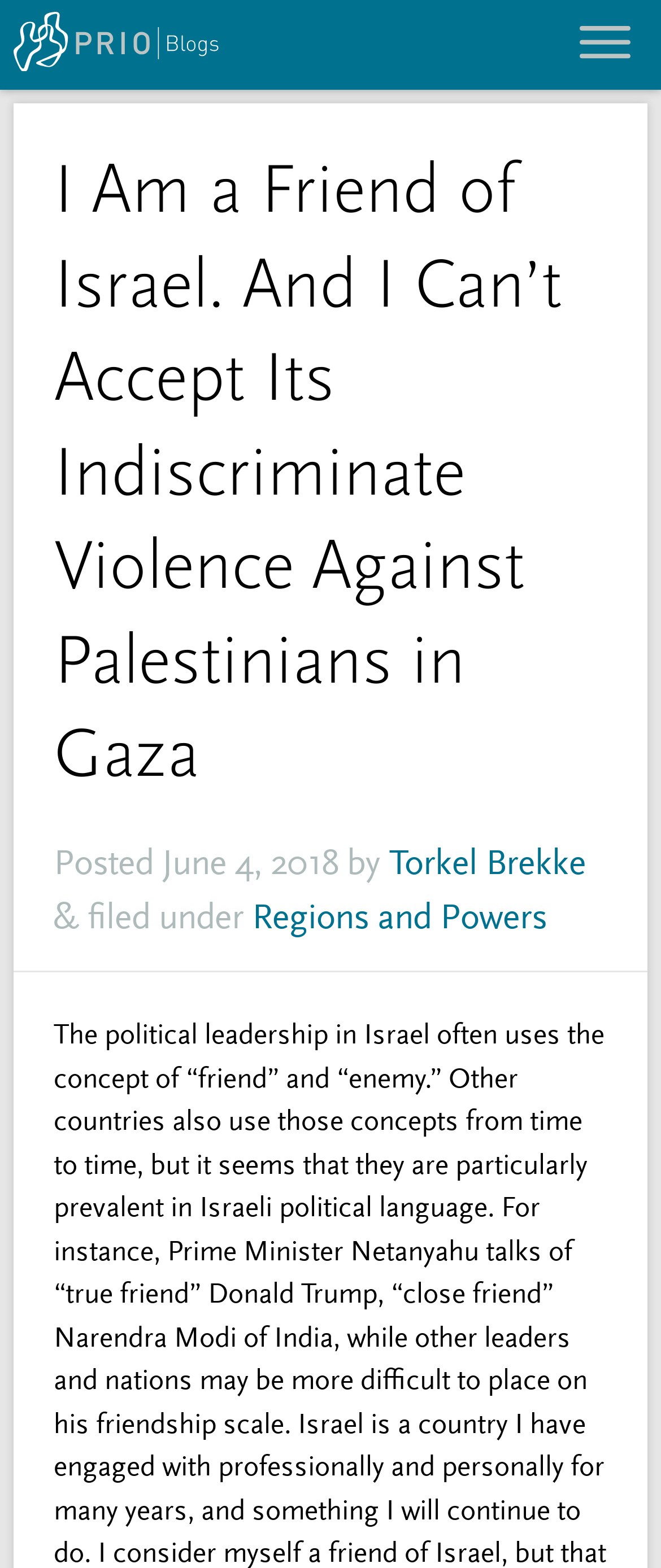Identify the bounding box for the UI element that is described as follows: "Torkel Brekke".

[0.589, 0.537, 0.887, 0.564]